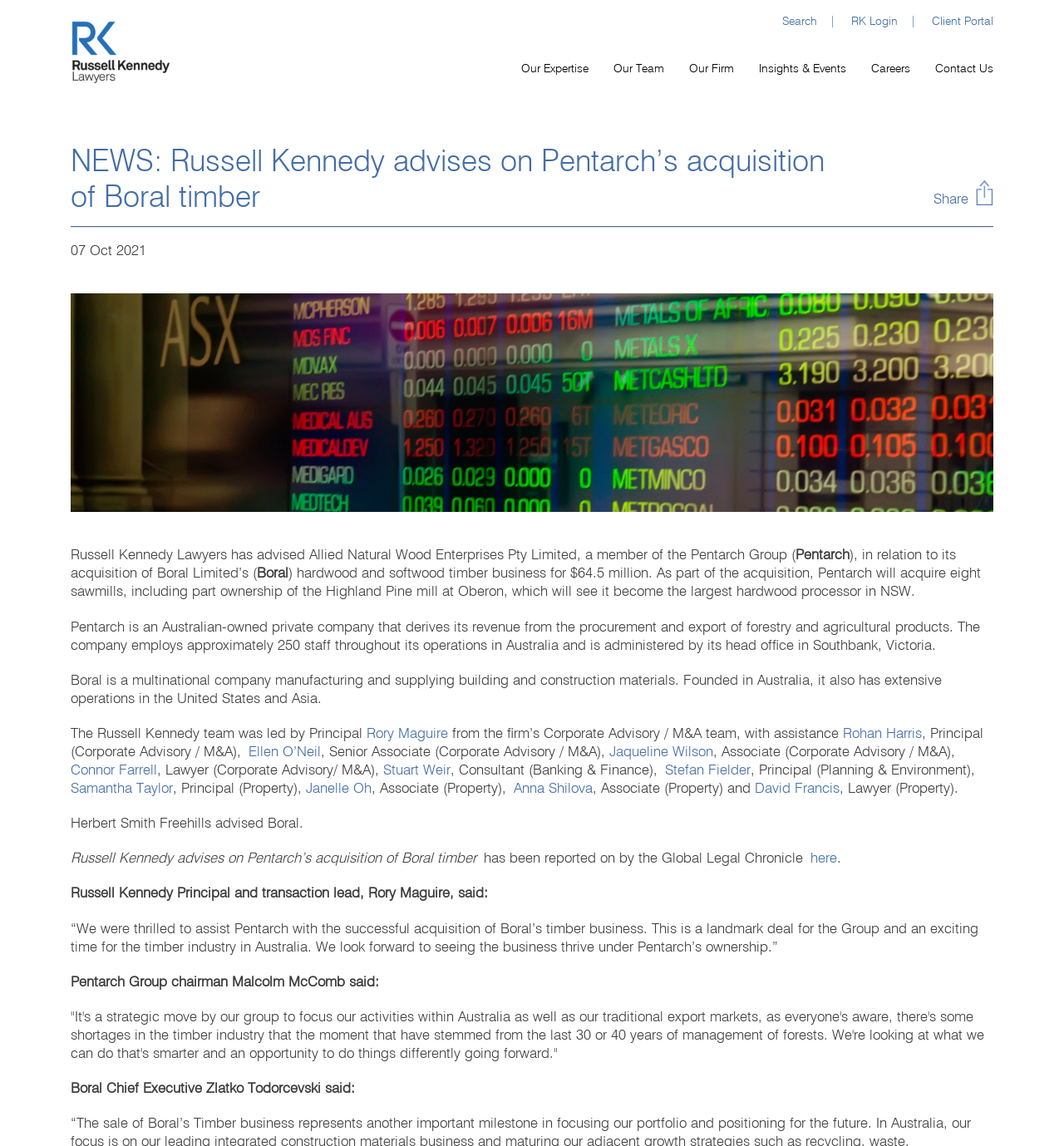Give a detailed explanation of the elements present on the webpage.

The webpage is about Russell Kennedy Lawyers, a law firm that has advised on a significant acquisition deal. At the top of the page, there is a site logo and a search bar, followed by a navigation menu with links to various sections of the website, including "Our Expertise", "Sectors", "Services", "Our Team", "Our Firm", "Insights & Events", "Careers", and "Contact Us".

Below the navigation menu, there is a news article with a heading "NEWS: Russell Kennedy advises on Pentarch’s acquisition of Boral timber". The article is accompanied by an image of the ASX logo. The article text is divided into several paragraphs, describing the acquisition deal between Pentarch and Boral Limited, including the details of the deal and the parties involved.

The article also mentions the Russell Kennedy team that advised on the deal, including several lawyers and their roles. The team members are listed with their names, positions, and areas of expertise.

On the right side of the page, there is a "Share" link, allowing users to share the article on social media. The page also includes a date stamp "07 Oct 2021" indicating when the article was published.